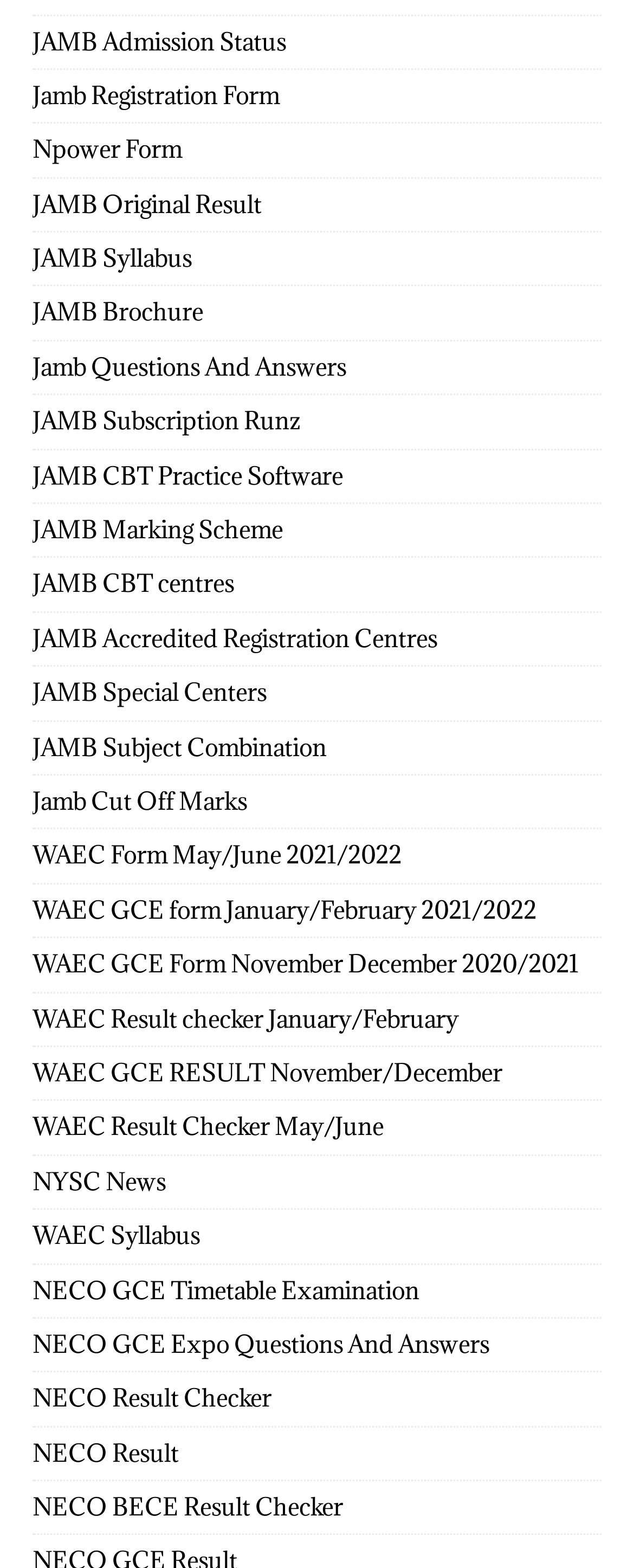Please provide a comprehensive answer to the question based on the screenshot: How many JAMB-related links are on this webpage?

I counted the number of links related to JAMB by looking at the text of each link. I found 14 links with 'JAMB' in their text, including 'JAMB Admission Status', 'Jamb Registration Form', and 'JAMB CBT Practice Software'.